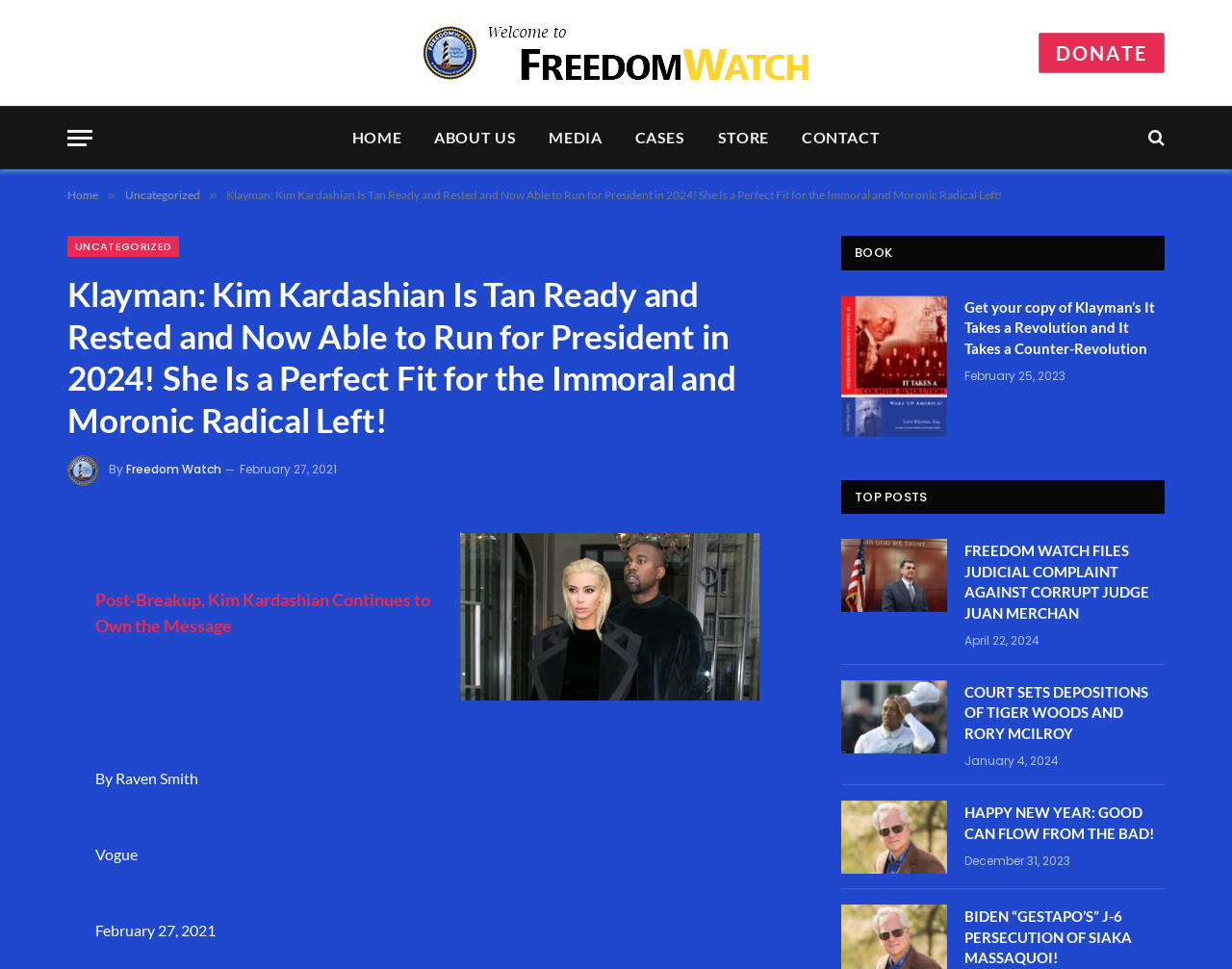Identify the bounding box coordinates of the HTML element based on this description: "Freedom Watch".

[0.102, 0.476, 0.18, 0.493]